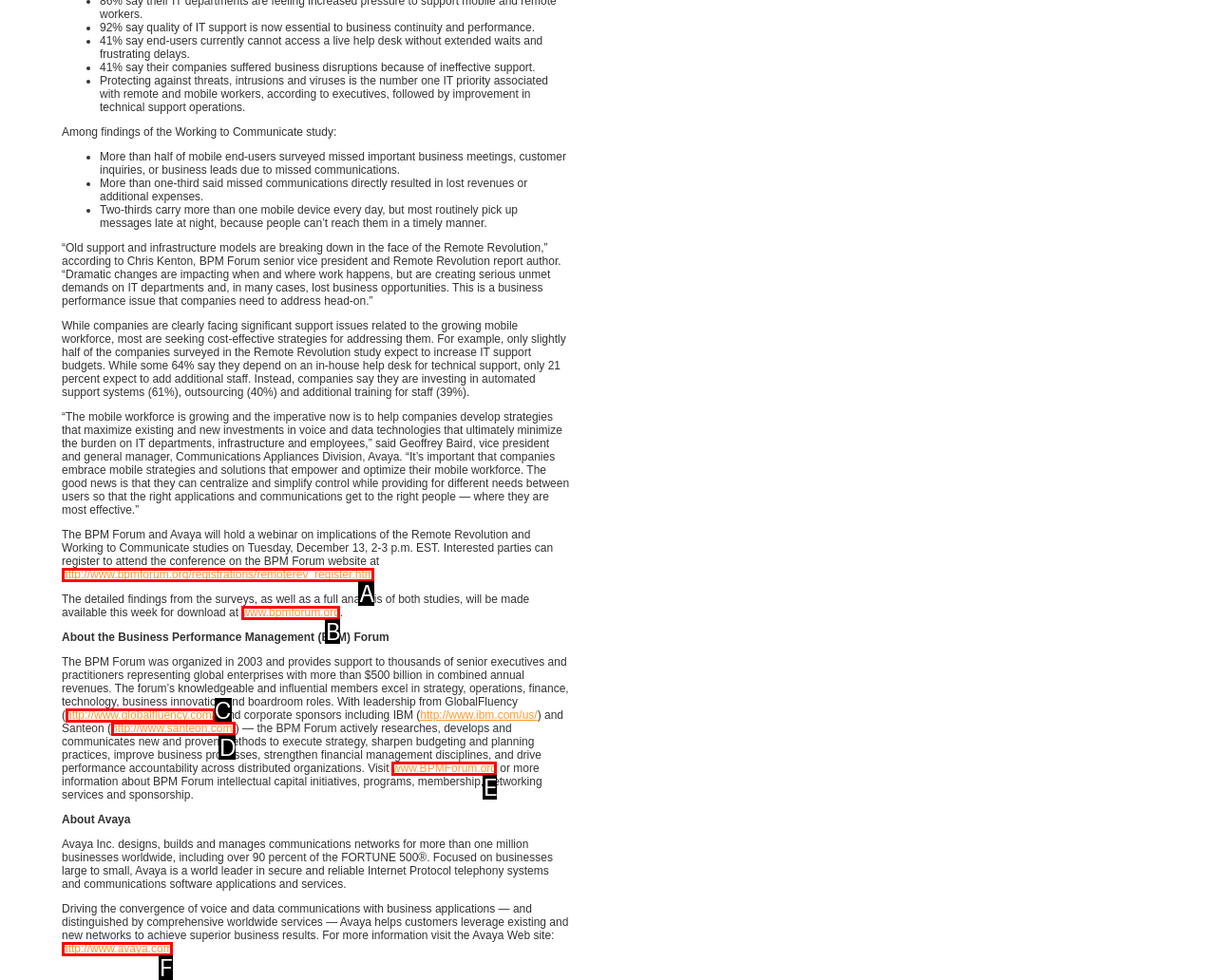Identify the HTML element that corresponds to the following description: http://www.santeon.com/. Provide the letter of the correct option from the presented choices.

D